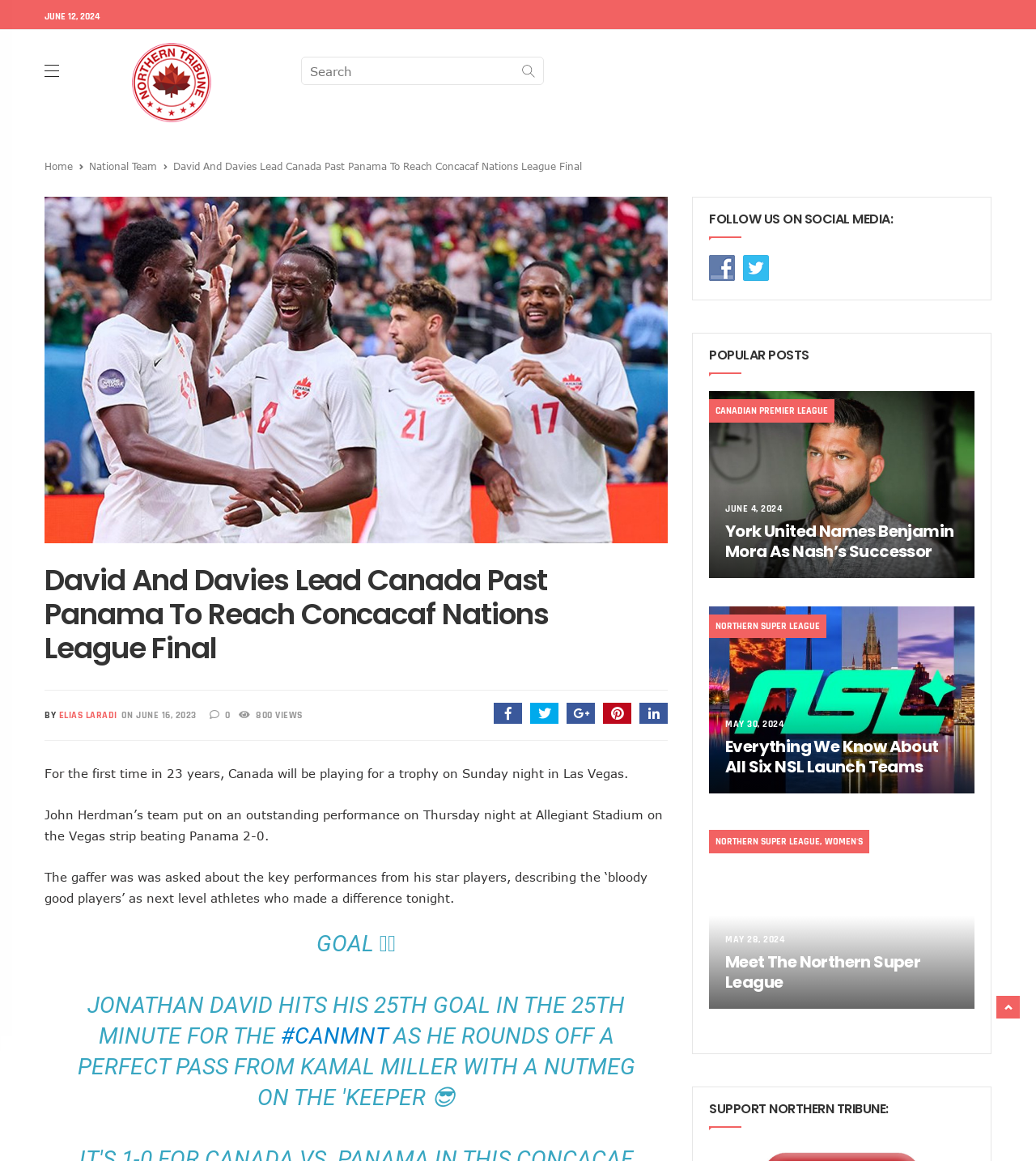What is the main title displayed on this webpage?

David And Davies Lead Canada Past Panama To Reach Concacaf Nations League Final